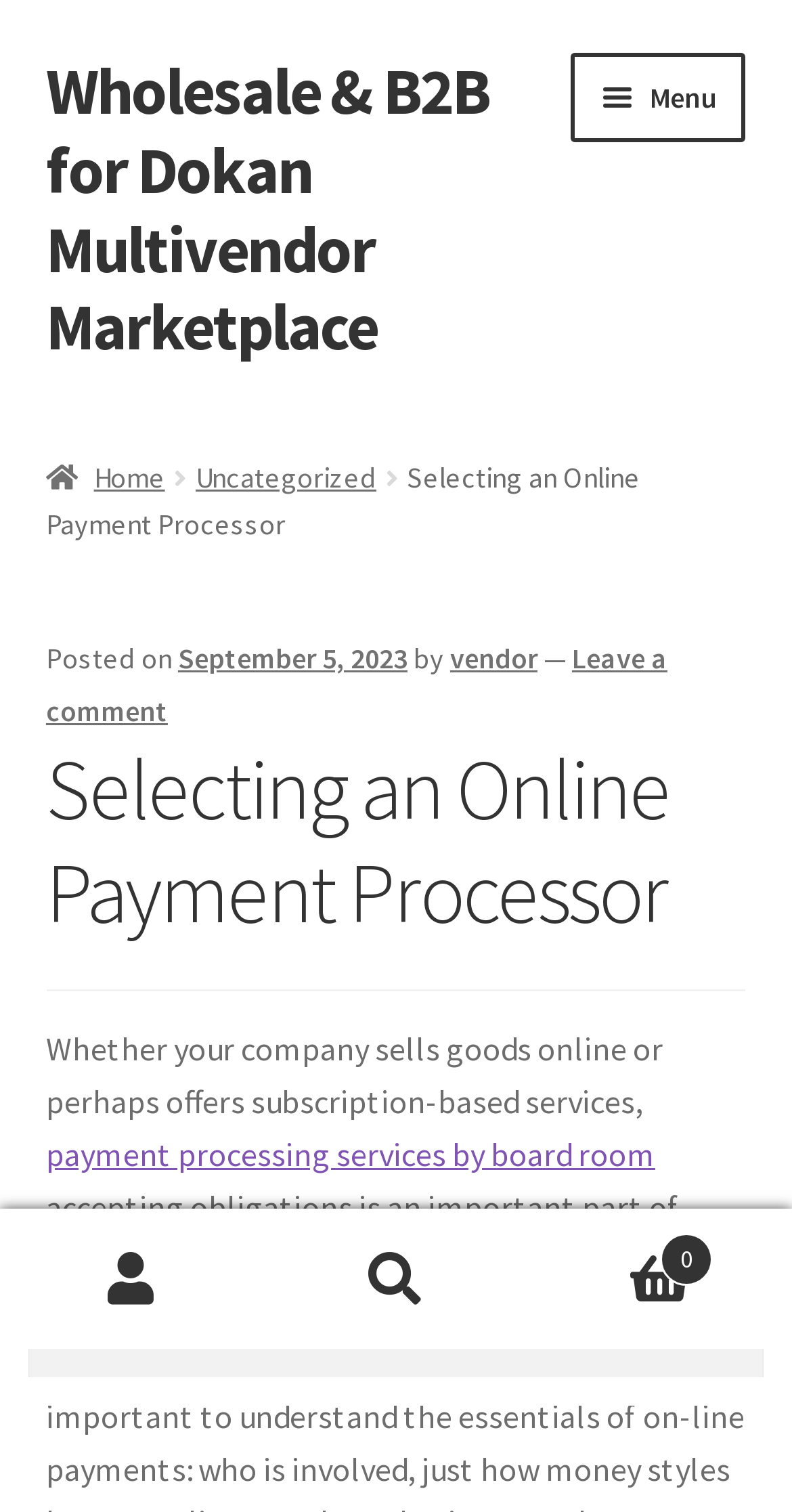Respond to the following query with just one word or a short phrase: 
What is the text of the first breadcrumb?

Home